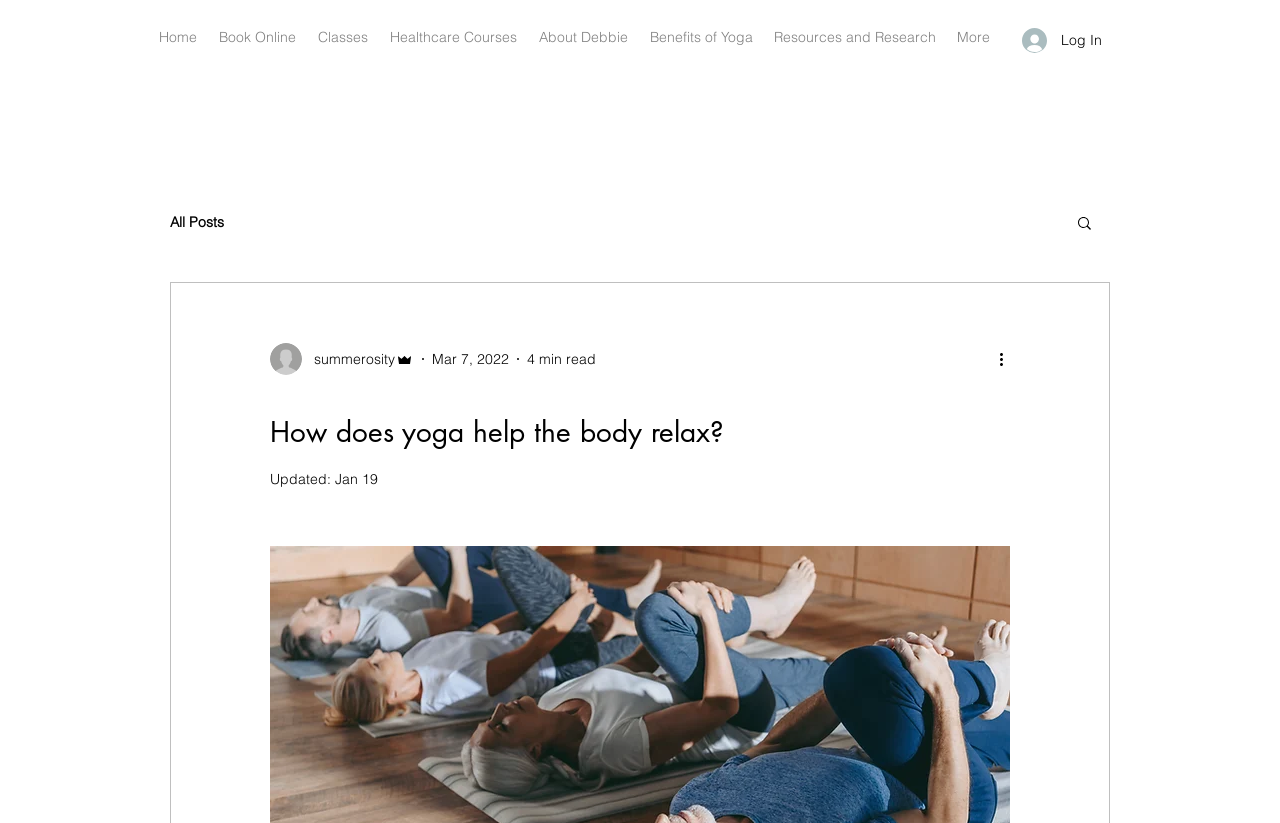Identify the webpage's primary heading and generate its text.

How does yoga help the body relax?